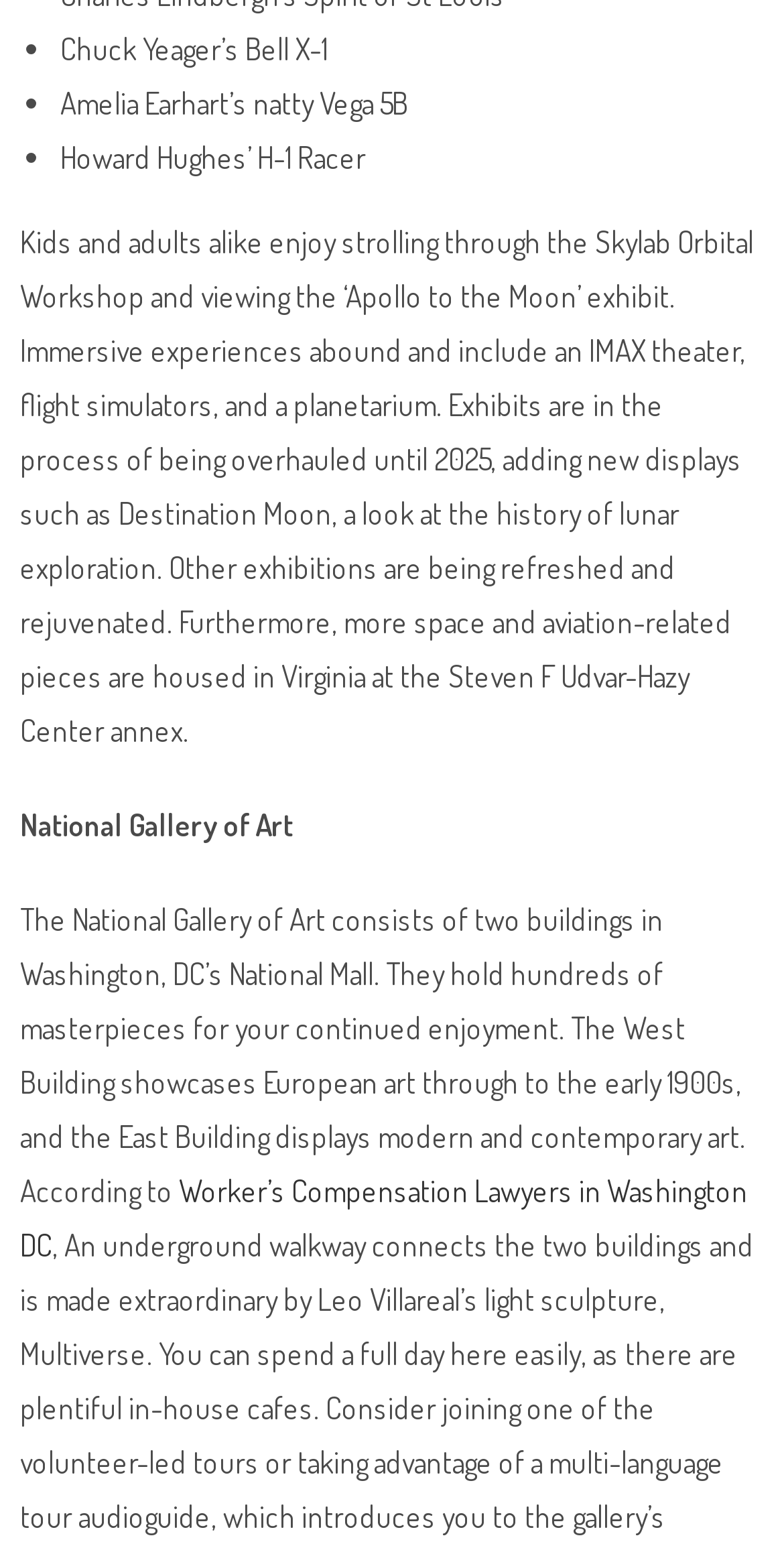What is the name of the center mentioned in the webpage?
Using the image as a reference, answer the question with a short word or phrase.

Steven F Udvar-Hazy Center